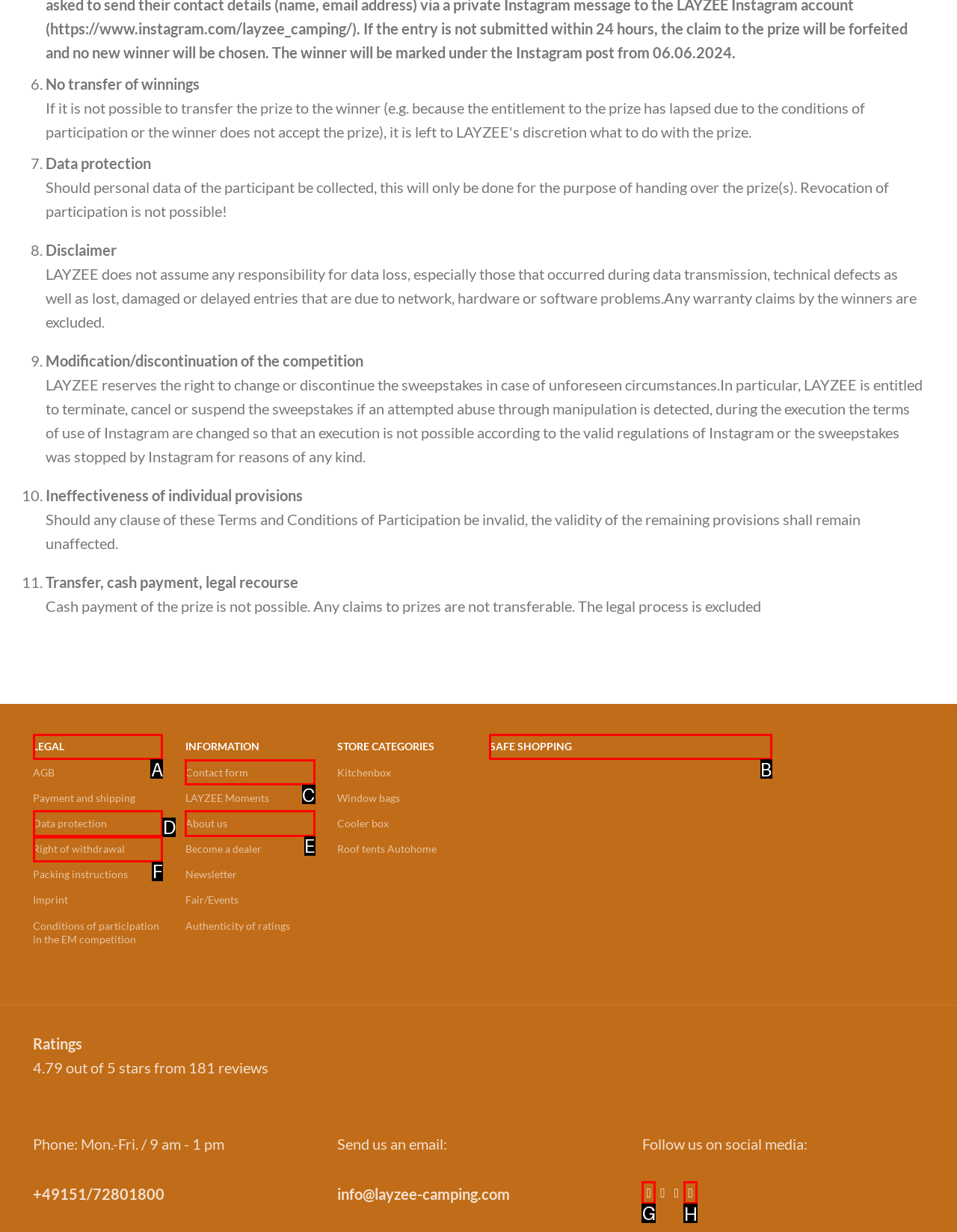Identify the appropriate lettered option to execute the following task: Click on Facebook social link
Respond with the letter of the selected choice.

G